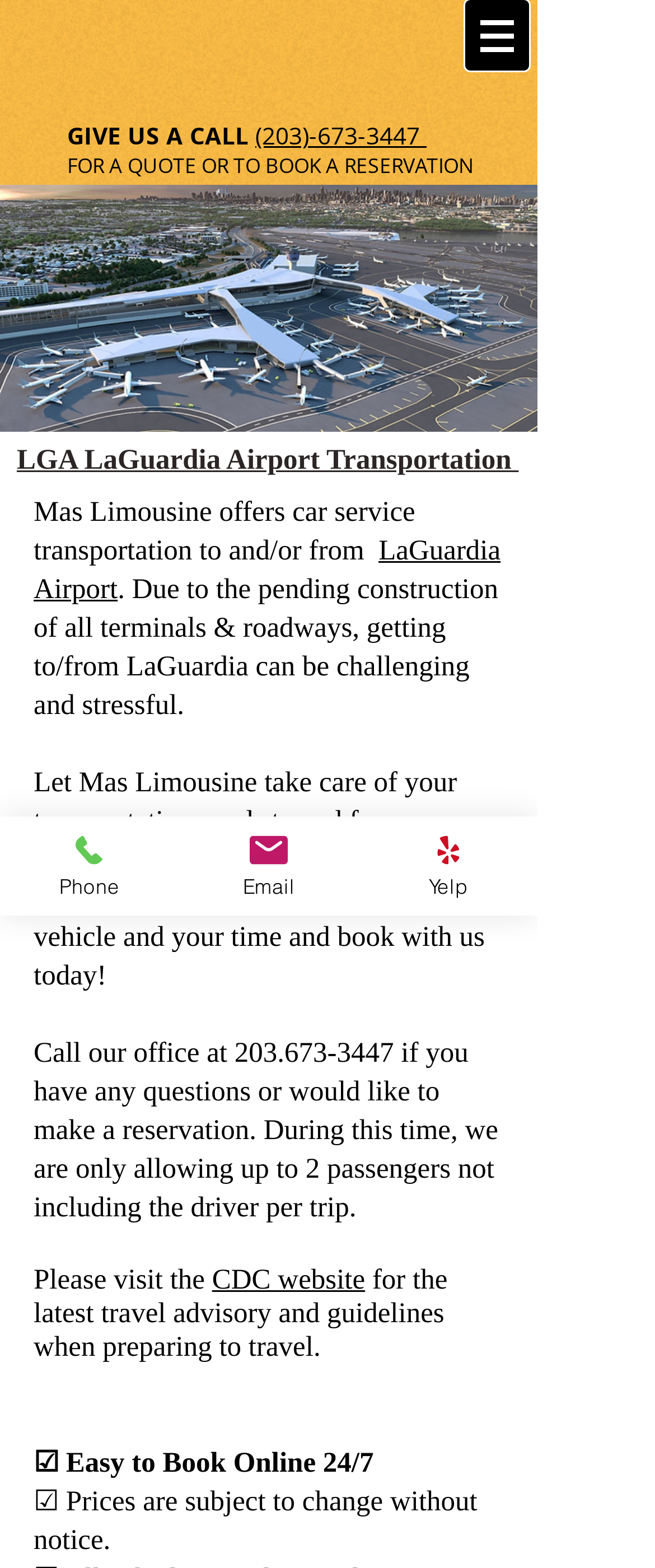Generate a thorough caption detailing the webpage content.

The webpage is about Mas Limousine, a car service company based in Trumbull, CT, that offers transportation to and from LaGuardia Airport (LGA) at an affordable rate. 

At the top of the page, there is a logo image and a call-to-action phrase "GIVE US A CALL" with a phone number "(203)-673-3447" next to it. Below this, there is a brief description "FOR A QUOTE OR TO BOOK A RESERVATION". 

On the left side of the page, there is a large image related to Mas Limo services at LaGuardia Airport LGA. To the right of this image, there is a heading "LGA LaGuardia Airport Transportation" followed by a paragraph of text describing the challenges of getting to/from LaGuardia Airport due to construction and how Mas Limousine can help with transportation needs. 

Below this, there is another paragraph of text encouraging users to book with Mas Limousine to save on parking fees, gas, tolls, and time. The company's phone number is mentioned again, and users are invited to call if they have any questions or would like to make a reservation. 

Further down, there is a mention of the CDC website for the latest travel advisory and guidelines. The page also highlights two benefits of using Mas Limousine: "☑ Easy to Book Online 24/7" and "☑ Prices are subject to change without notice." 

At the bottom of the page, there are three links to contact Mas Limousine: "Phone", "Email", and "Yelp", each accompanied by a small image.